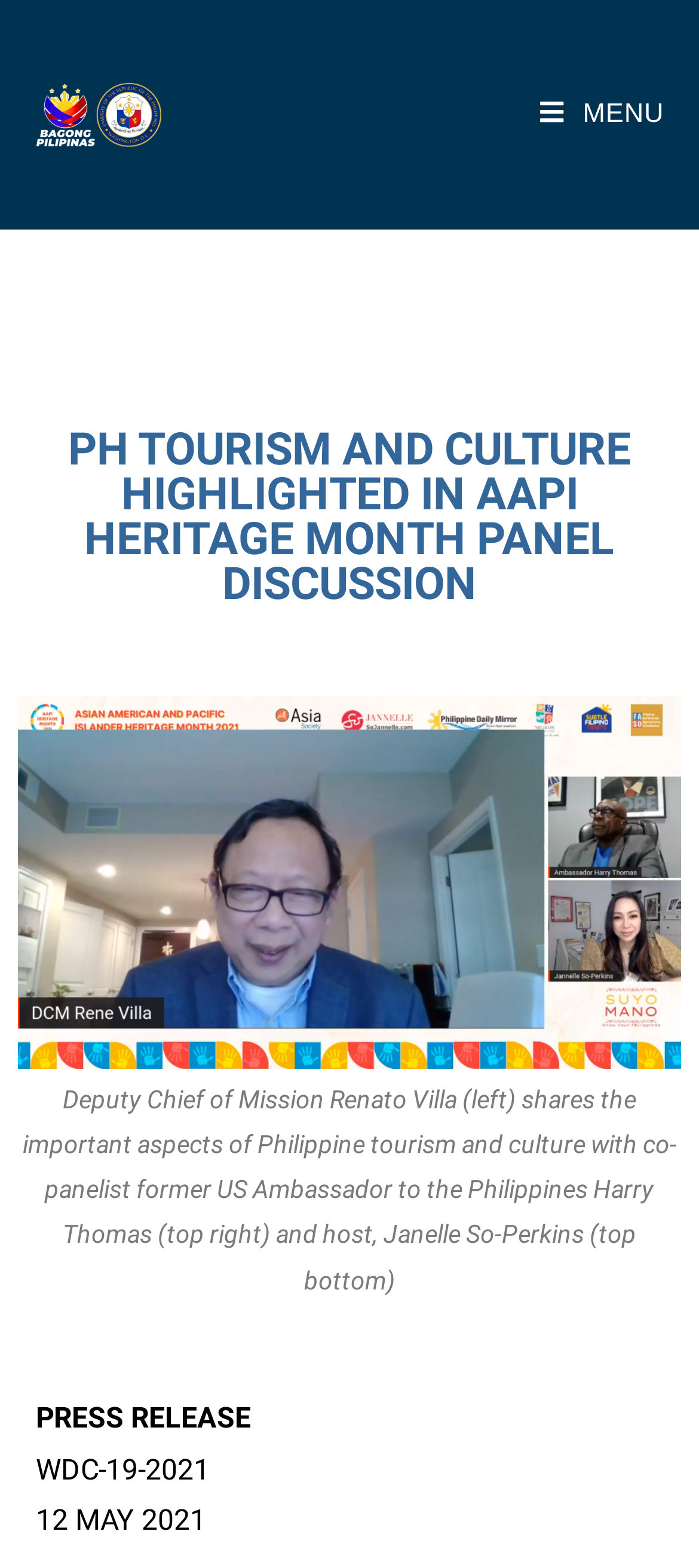Extract the main heading from the webpage content.

PH TOURISM AND CULTURE HIGHLIGHTED IN AAPI HERITAGE MONTH PANEL DISCUSSION